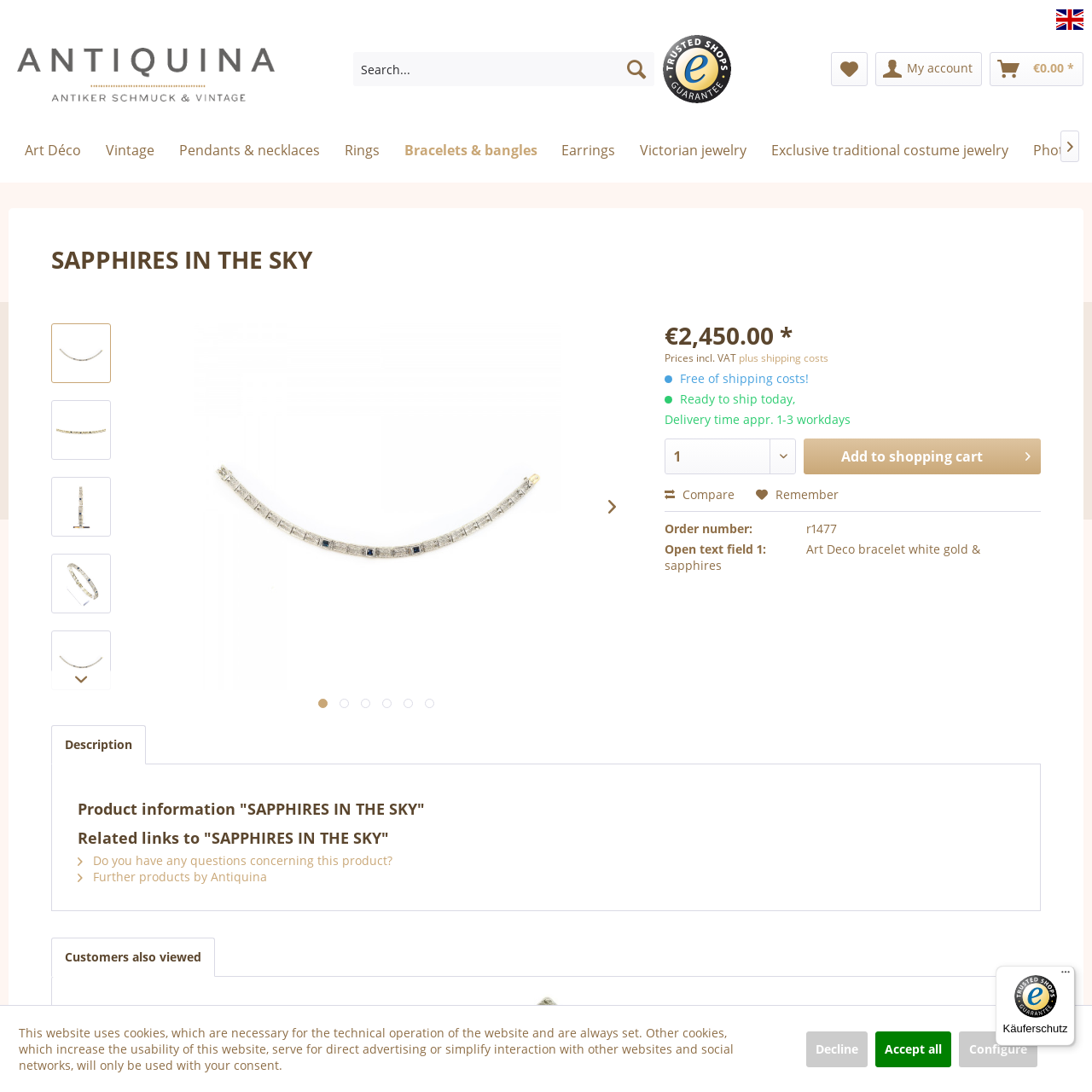Pay attention to the red boxed area, What type of gemstones are featured in the bracelet? Provide a one-word or short phrase response.

Sapphires